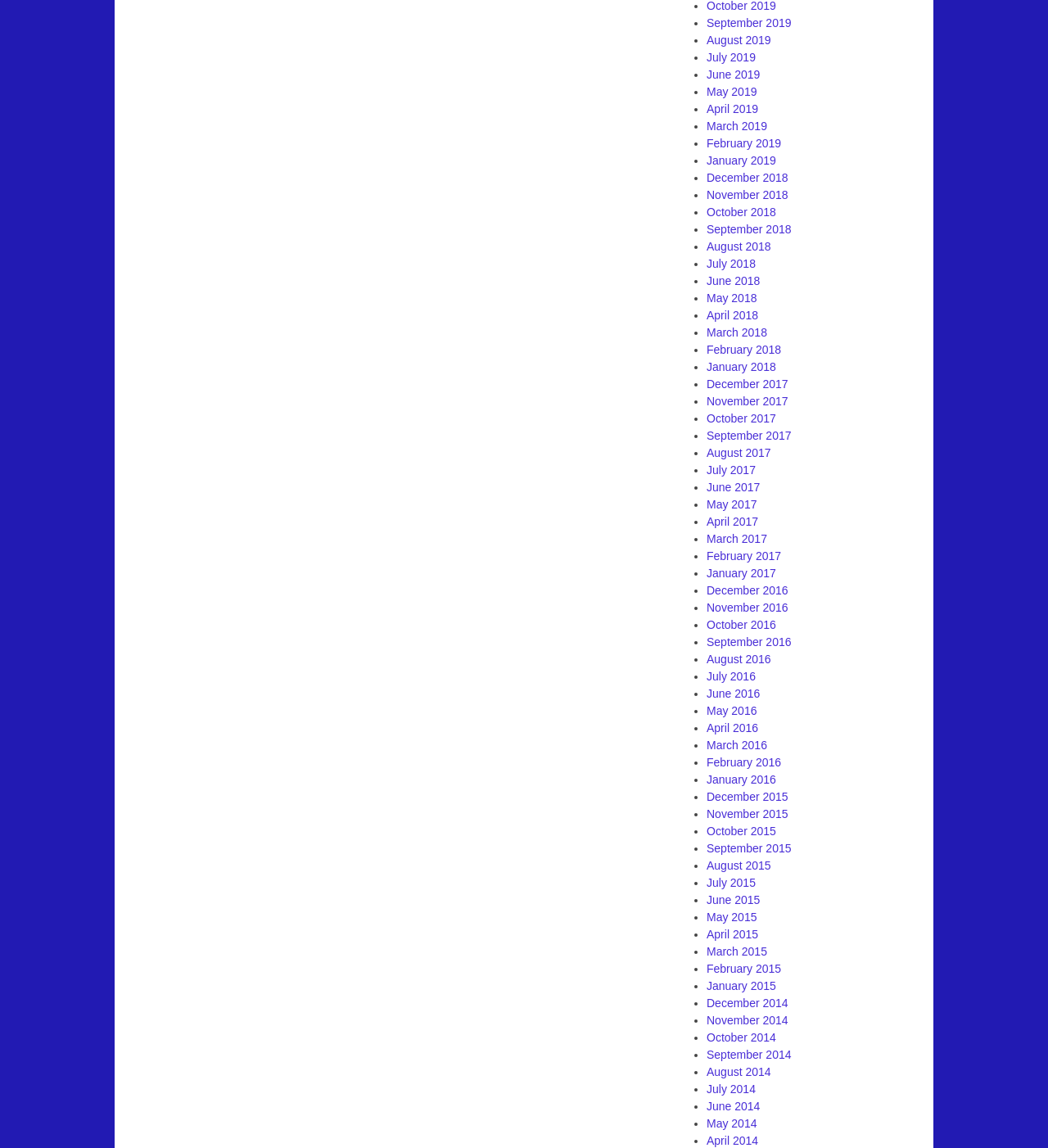Find the bounding box coordinates for the element that must be clicked to complete the instruction: "View July 2019". The coordinates should be four float numbers between 0 and 1, indicated as [left, top, right, bottom].

[0.674, 0.044, 0.721, 0.055]